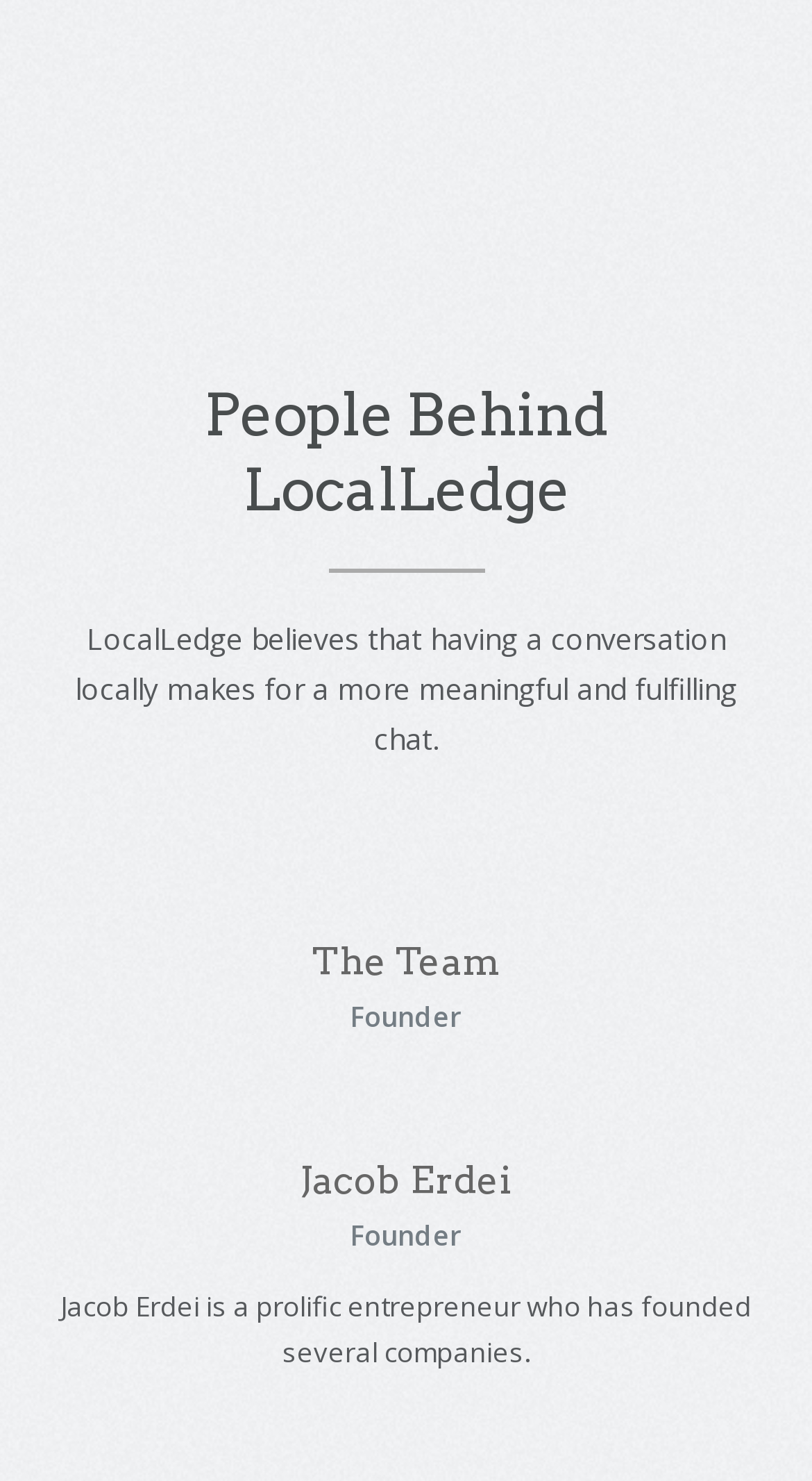What is the name of the founder of LocalLedge?
Please answer the question with a detailed response using the information from the screenshot.

By looking at the webpage, I can see a section titled 'The Team' which lists the founder of LocalLedge. Under this section, I see a heading 'Jacob Erdei' with a link and a description 'Founder', which indicates that Jacob Erdei is the founder of LocalLedge.